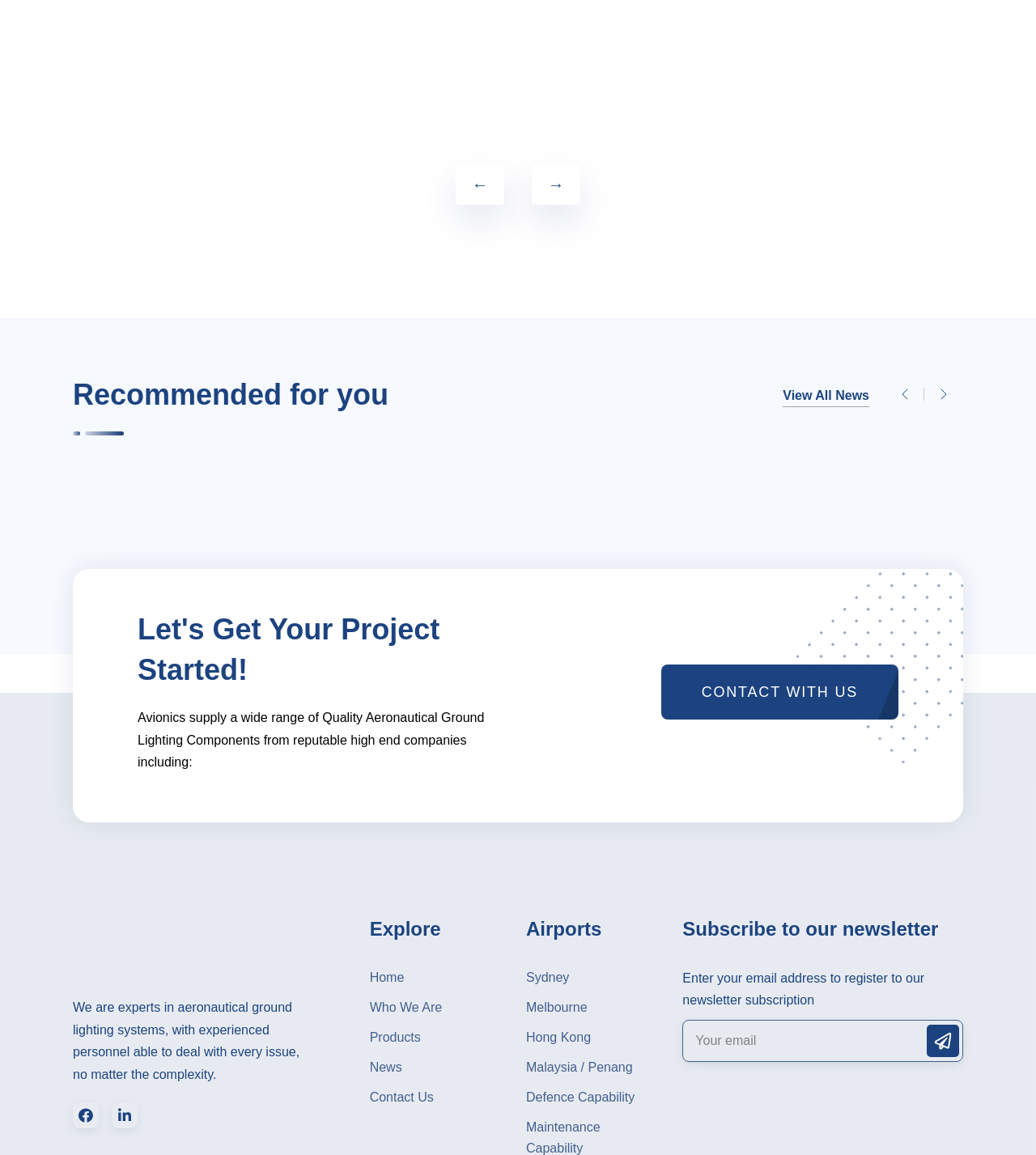How many links are there in the 'Explore' section?
Based on the image, give a concise answer in the form of a single word or short phrase.

5